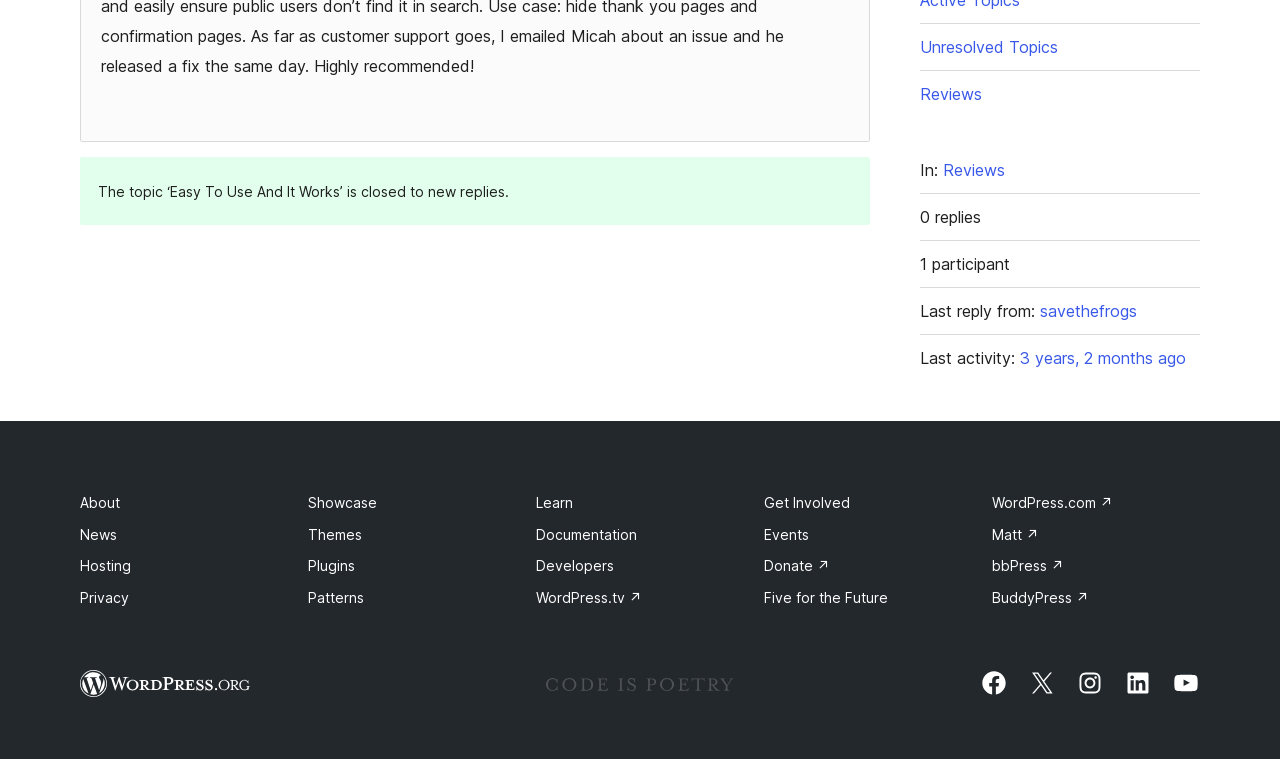Using the given description, provide the bounding box coordinates formatted as (top-left x, top-left y, bottom-right x, bottom-right y), with all values being floating point numbers between 0 and 1. Description: Get Involved

[0.597, 0.651, 0.664, 0.674]